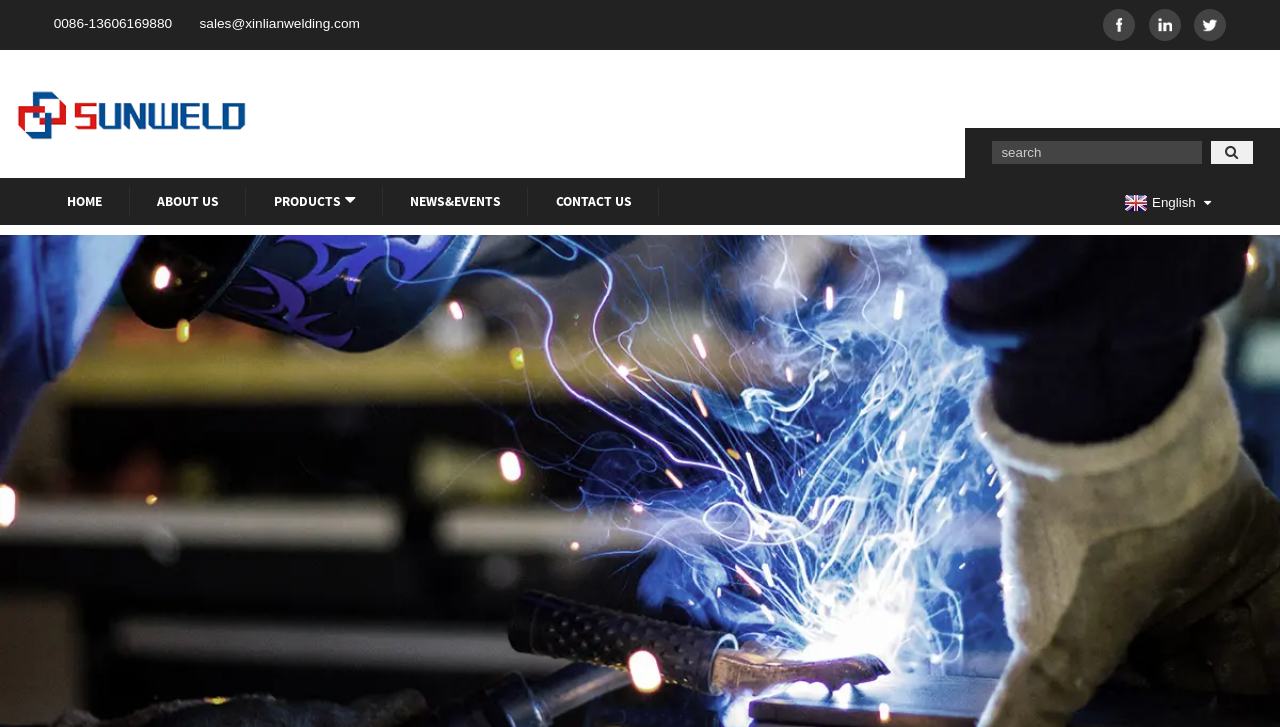Answer the question in a single word or phrase:
How many social media links are there?

3